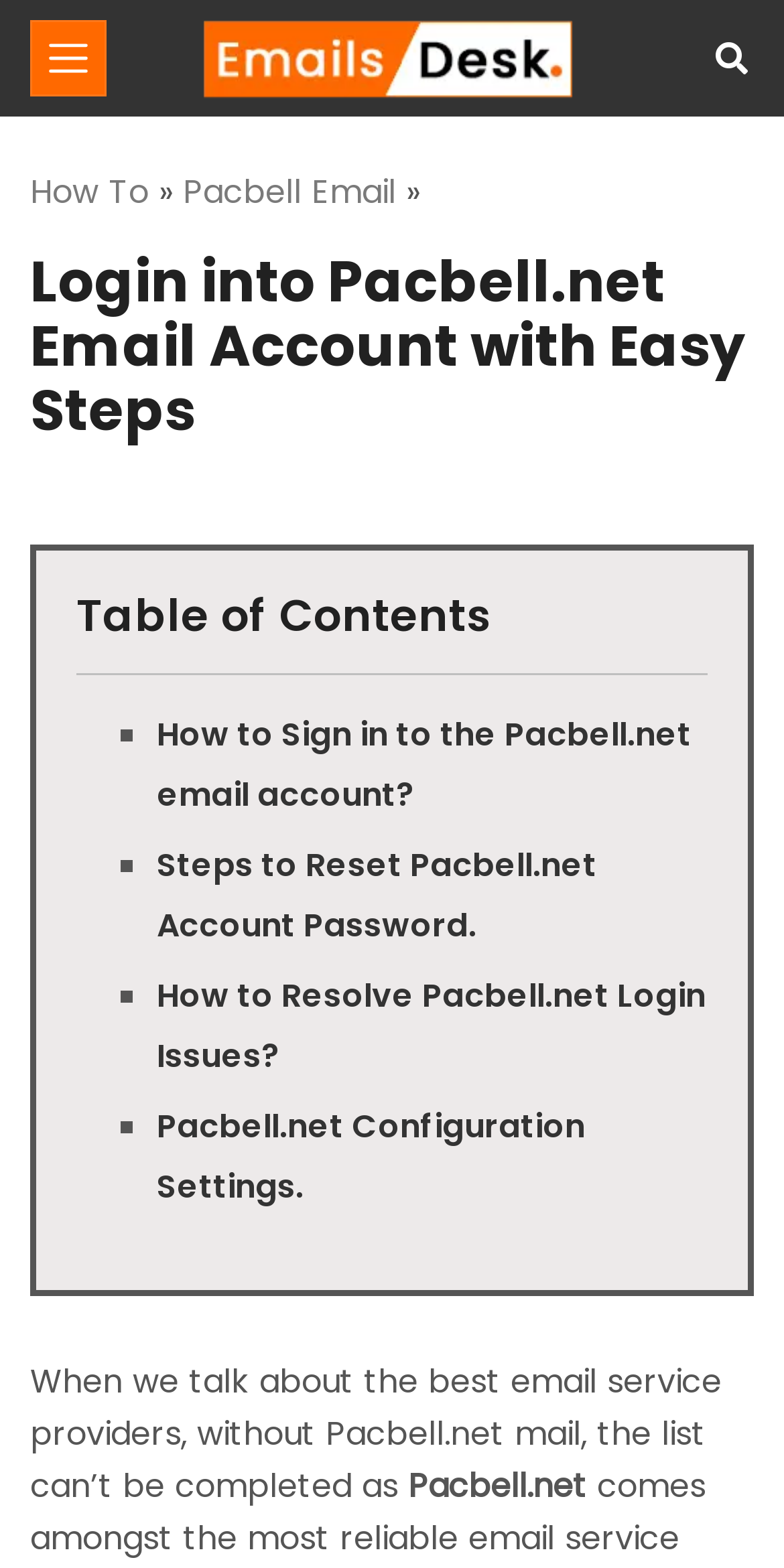Find the bounding box of the element with the following description: "Pacbell.net Configuration Settings.". The coordinates must be four float numbers between 0 and 1, formatted as [left, top, right, bottom].

[0.2, 0.704, 0.746, 0.771]